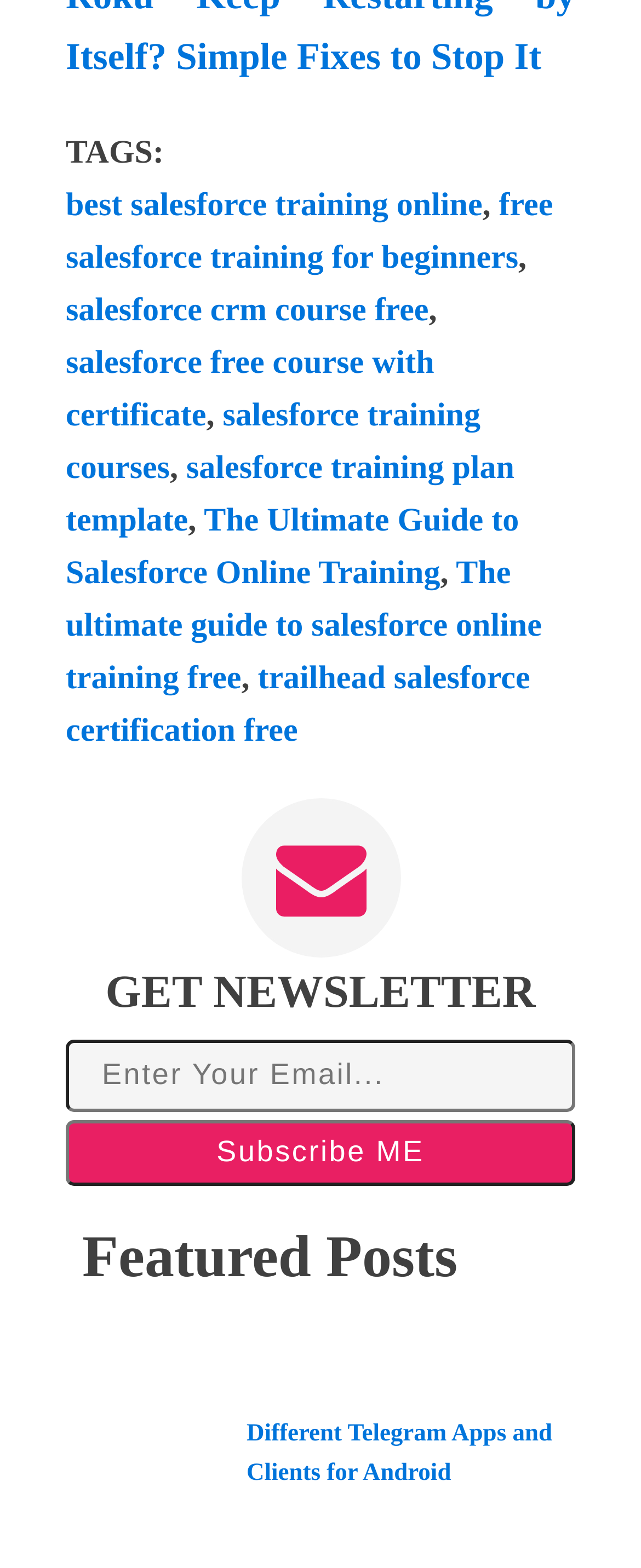Carefully examine the image and provide an in-depth answer to the question: What is the topic of the links on the webpage?

The webpage contains multiple links with text related to Salesforce training, such as 'best salesforce training online', 'free salesforce training for beginners', and 'salesforce crm course free', indicating that the topic of the links on the webpage is Salesforce training.